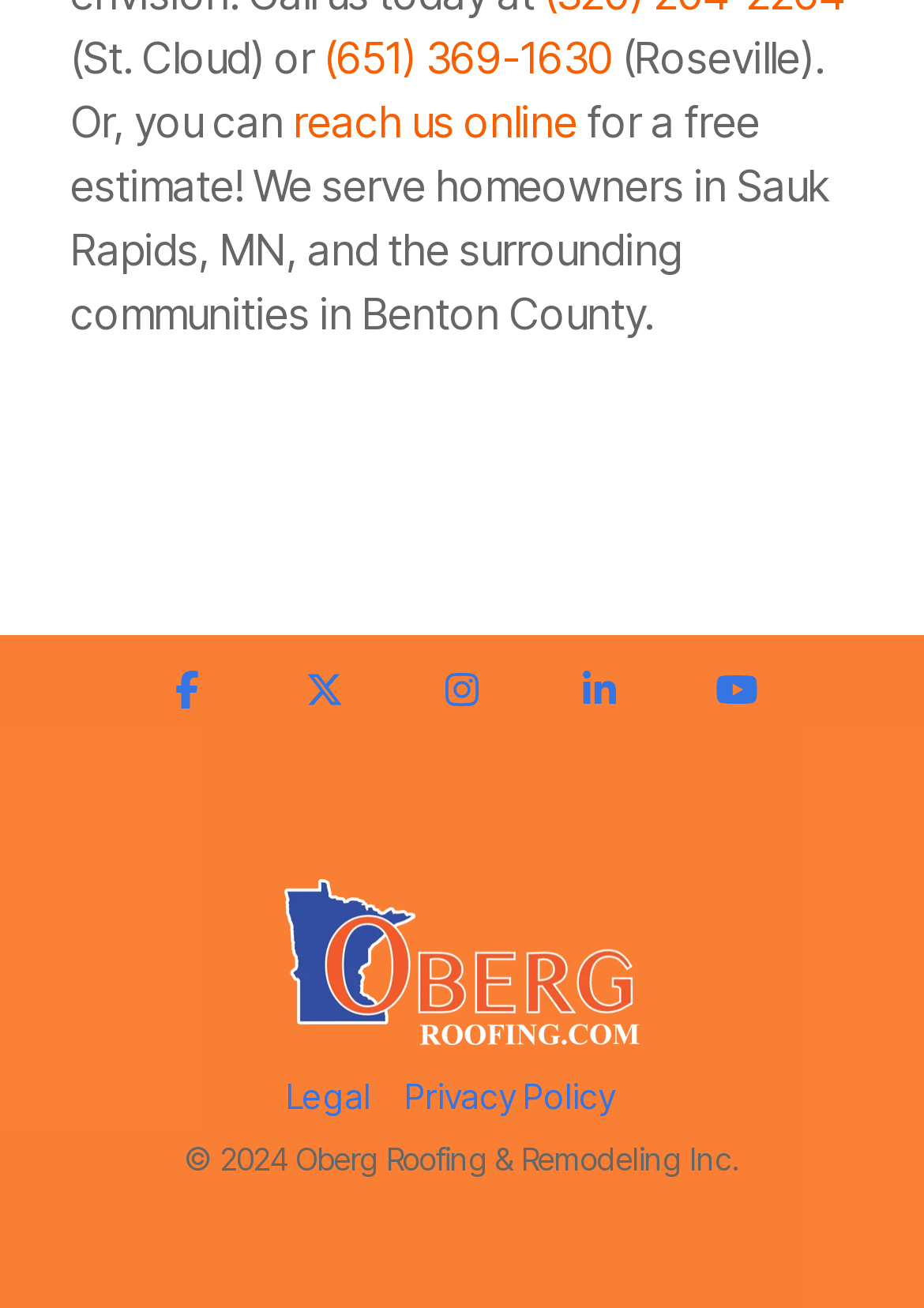What is the phone number to reach the company?
Based on the screenshot, answer the question with a single word or phrase.

(651) 369-1630